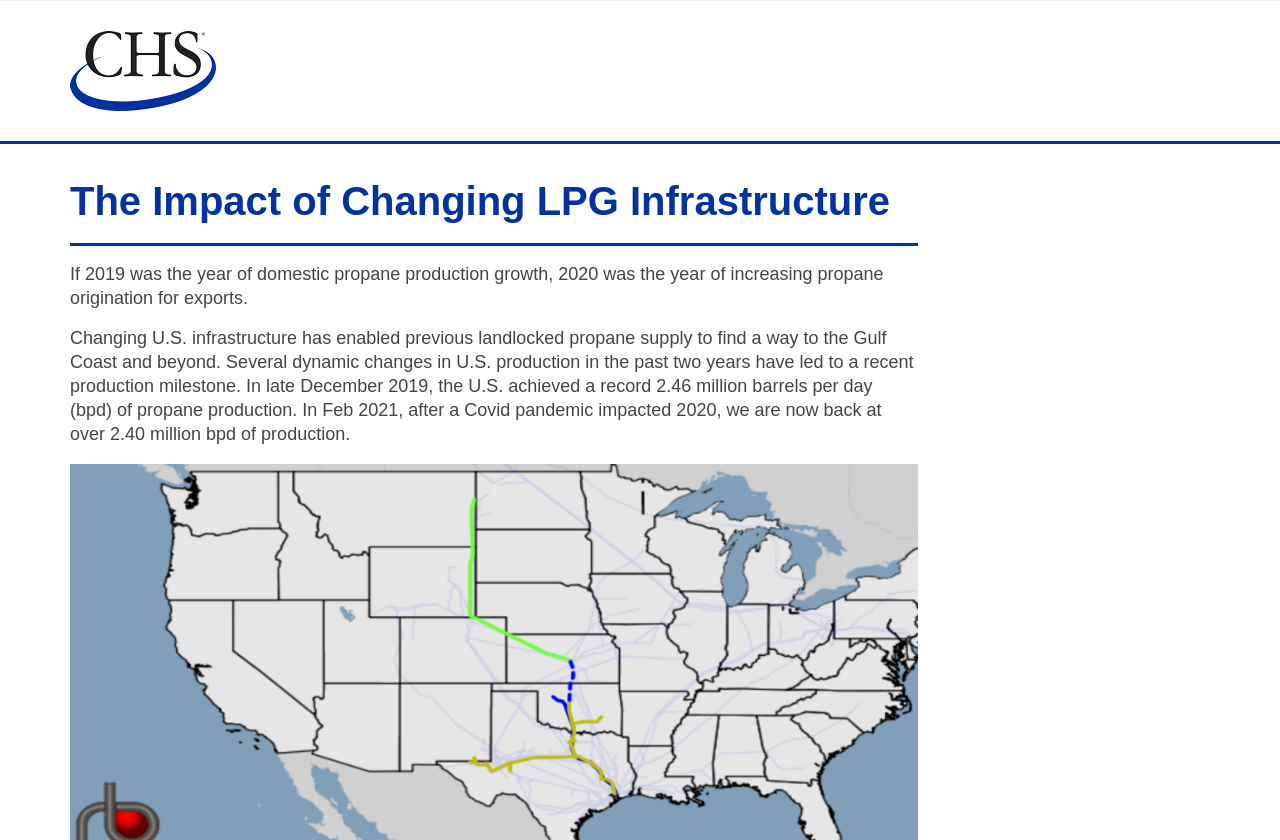What was 2020 considered the year of?
Give a one-word or short-phrase answer derived from the screenshot.

increasing propane origination for exports